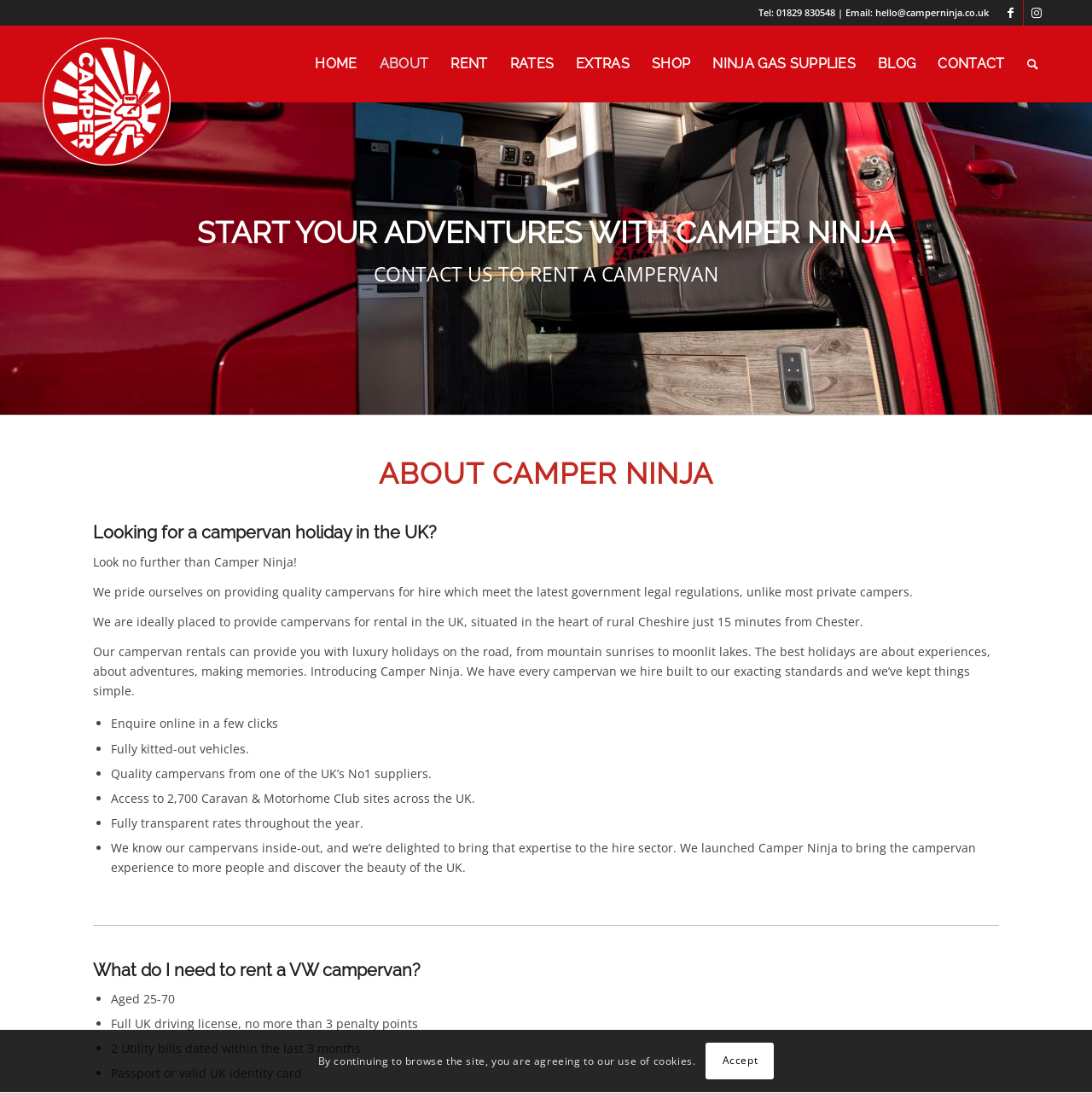Determine the bounding box coordinates for the area that should be clicked to carry out the following instruction: "Navigate to HOME page".

[0.278, 0.023, 0.337, 0.094]